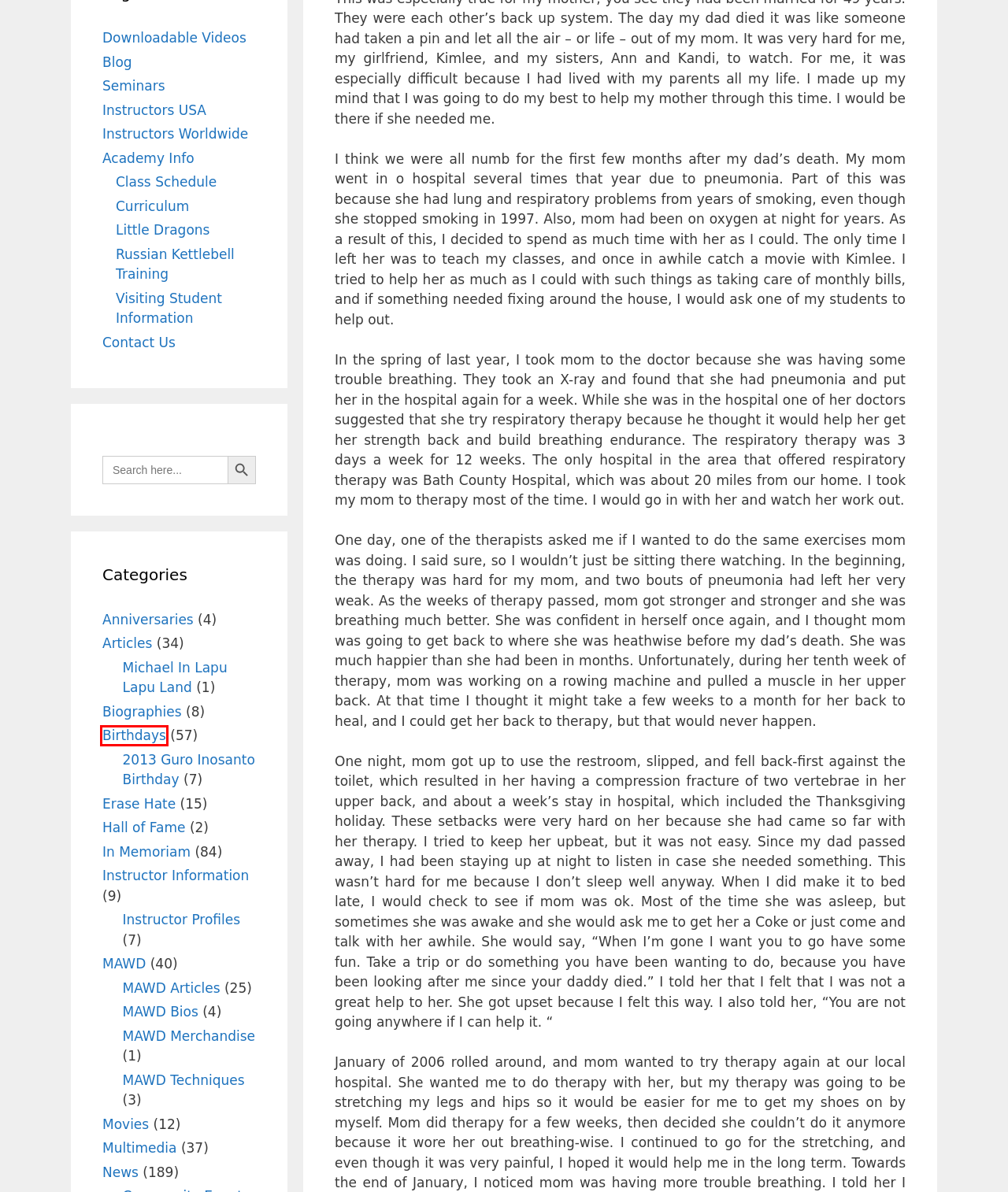You are given a screenshot of a webpage with a red rectangle bounding box. Choose the best webpage description that matches the new webpage after clicking the element in the bounding box. Here are the candidates:
A. Birthdays – Inosanto Academy
B. Instructor Information – Inosanto Academy
C. Anniversaries – Inosanto Academy
D. Instructor Profiles – Inosanto Academy
E. Multimedia – Inosanto Academy
F. News – Inosanto Academy
G. Class Schedule – Inosanto Academy
H. 2013 Guro Inosanto Birthday – Inosanto Academy

A